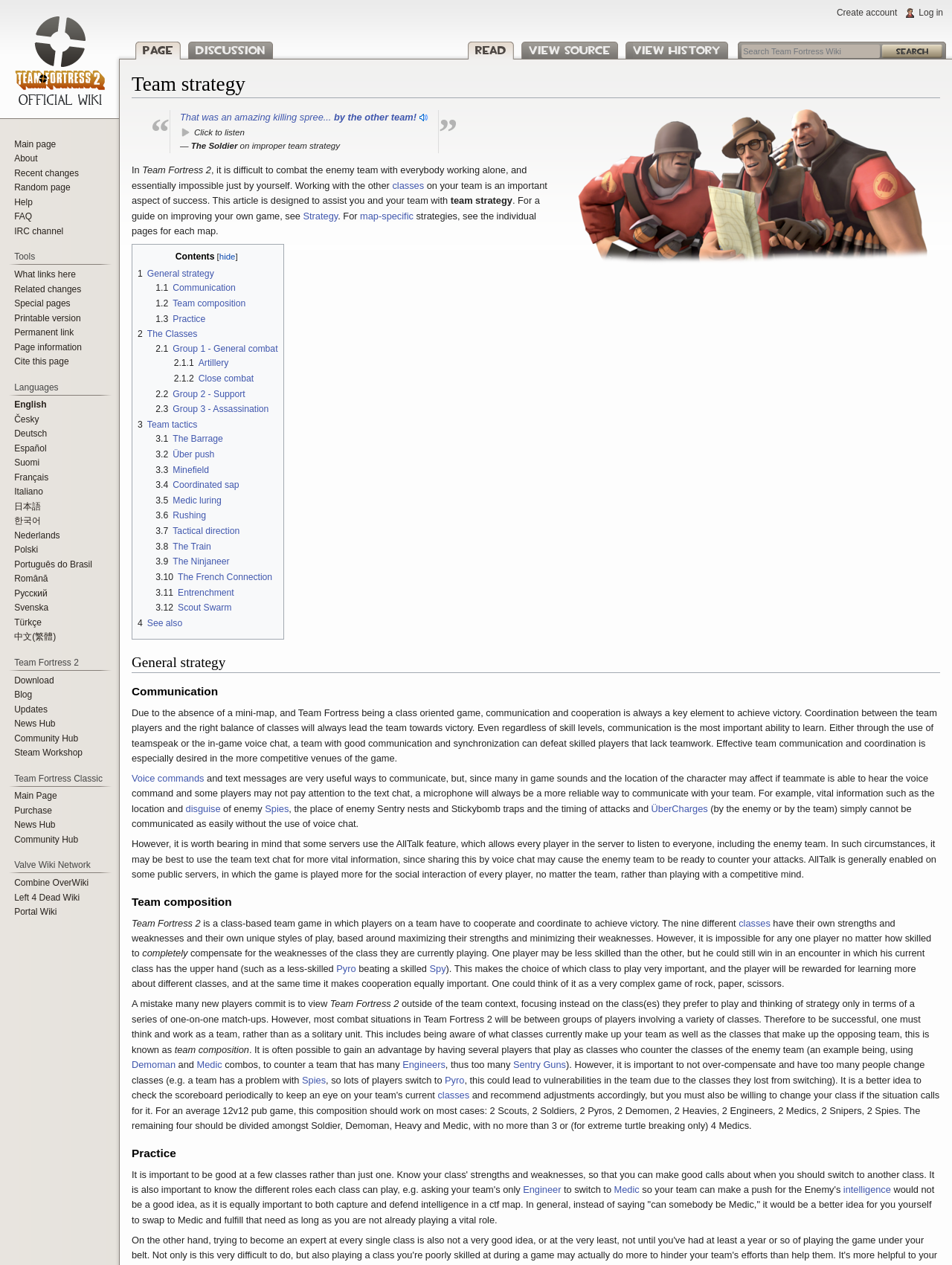What is the purpose of the 'Contents' section?
Based on the content of the image, thoroughly explain and answer the question.

The 'Contents' section on the webpage provides links to various subtopics related to team strategy, such as general strategy, communication, team composition, and more, allowing users to quickly navigate to specific sections of interest.